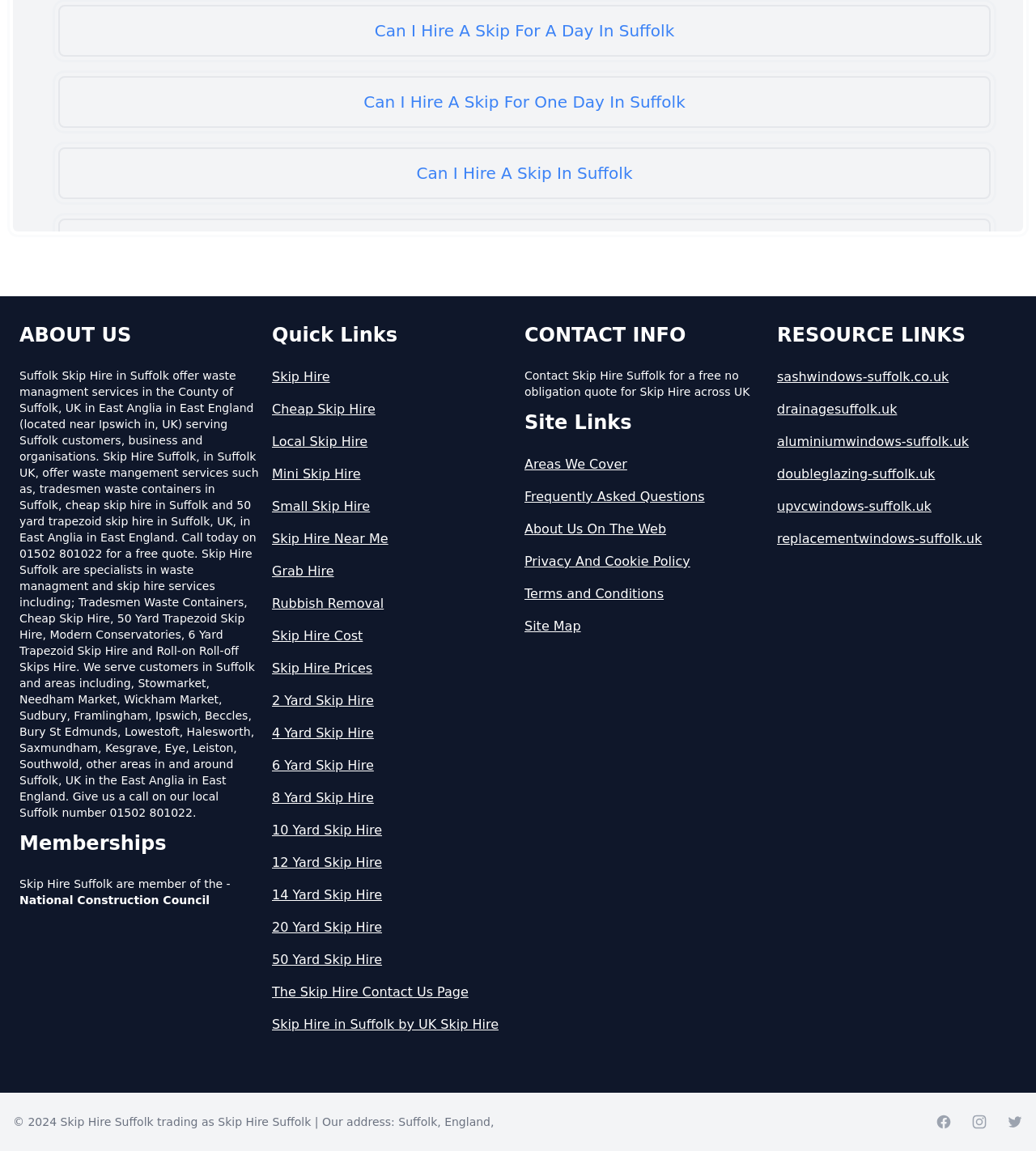Can you find the bounding box coordinates for the element that needs to be clicked to execute this instruction: "Learn more about 'Cheap Skip Hire'"? The coordinates should be given as four float numbers between 0 and 1, i.e., [left, top, right, bottom].

[0.262, 0.347, 0.494, 0.364]